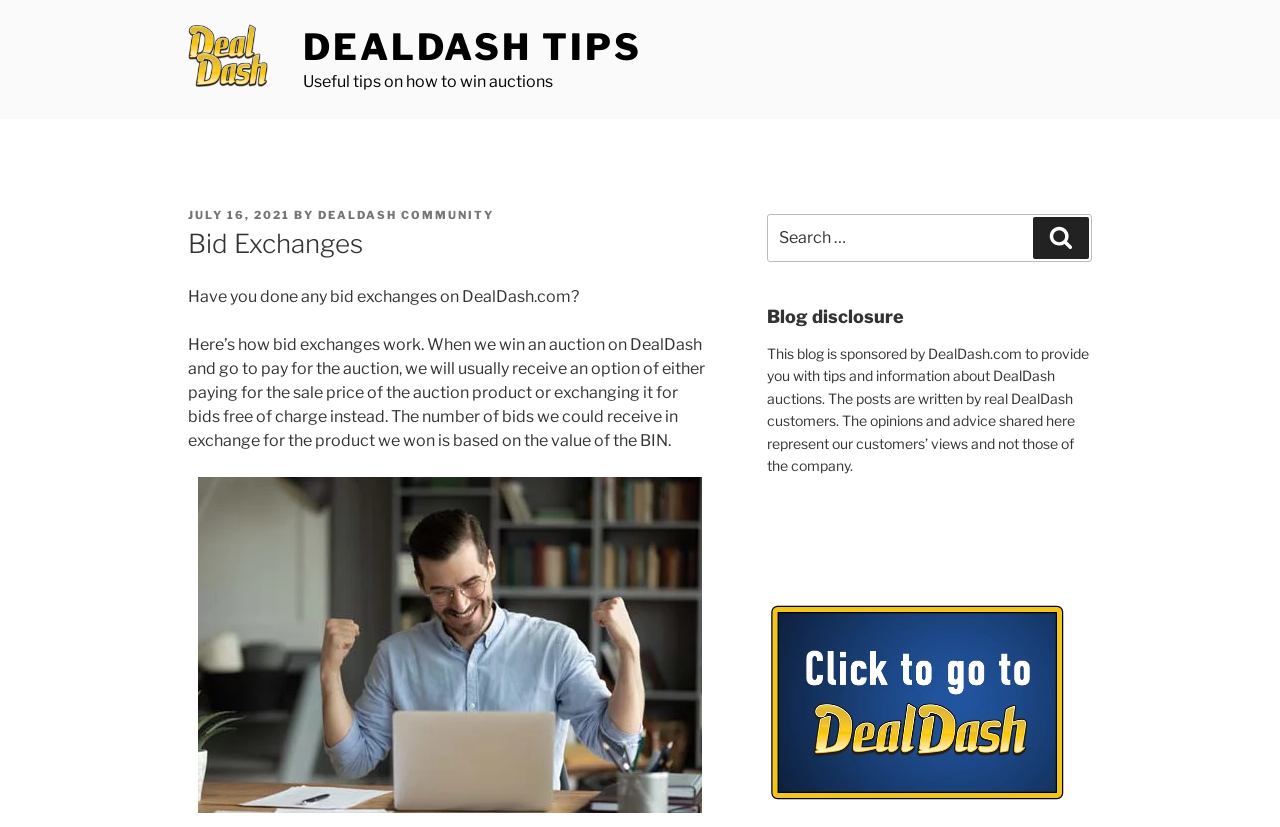Locate the bounding box coordinates of the element that should be clicked to execute the following instruction: "Read the blog disclosure".

[0.599, 0.368, 0.853, 0.399]